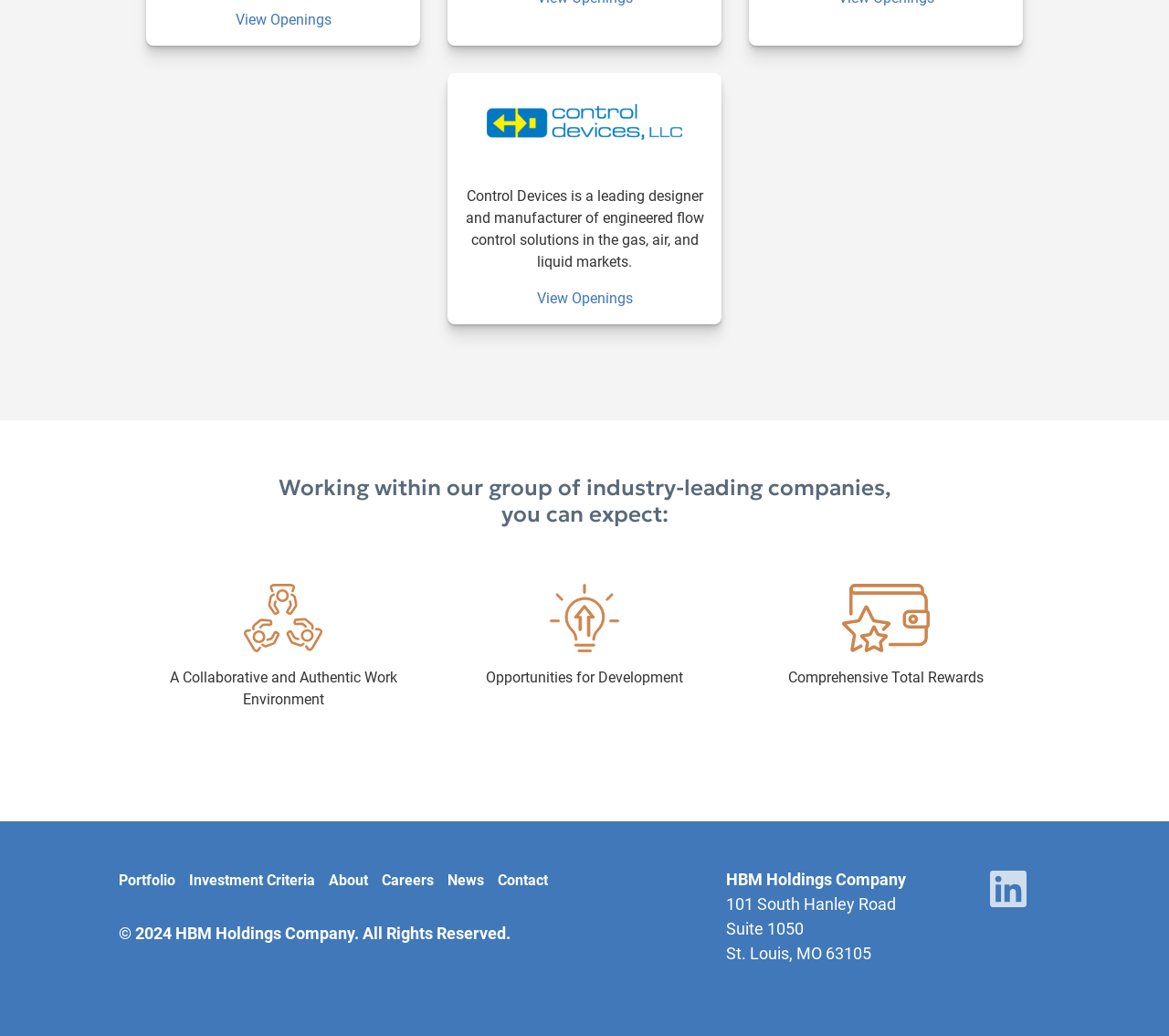Please locate the bounding box coordinates of the region I need to click to follow this instruction: "Explore career opportunities".

[0.326, 0.839, 0.371, 0.86]